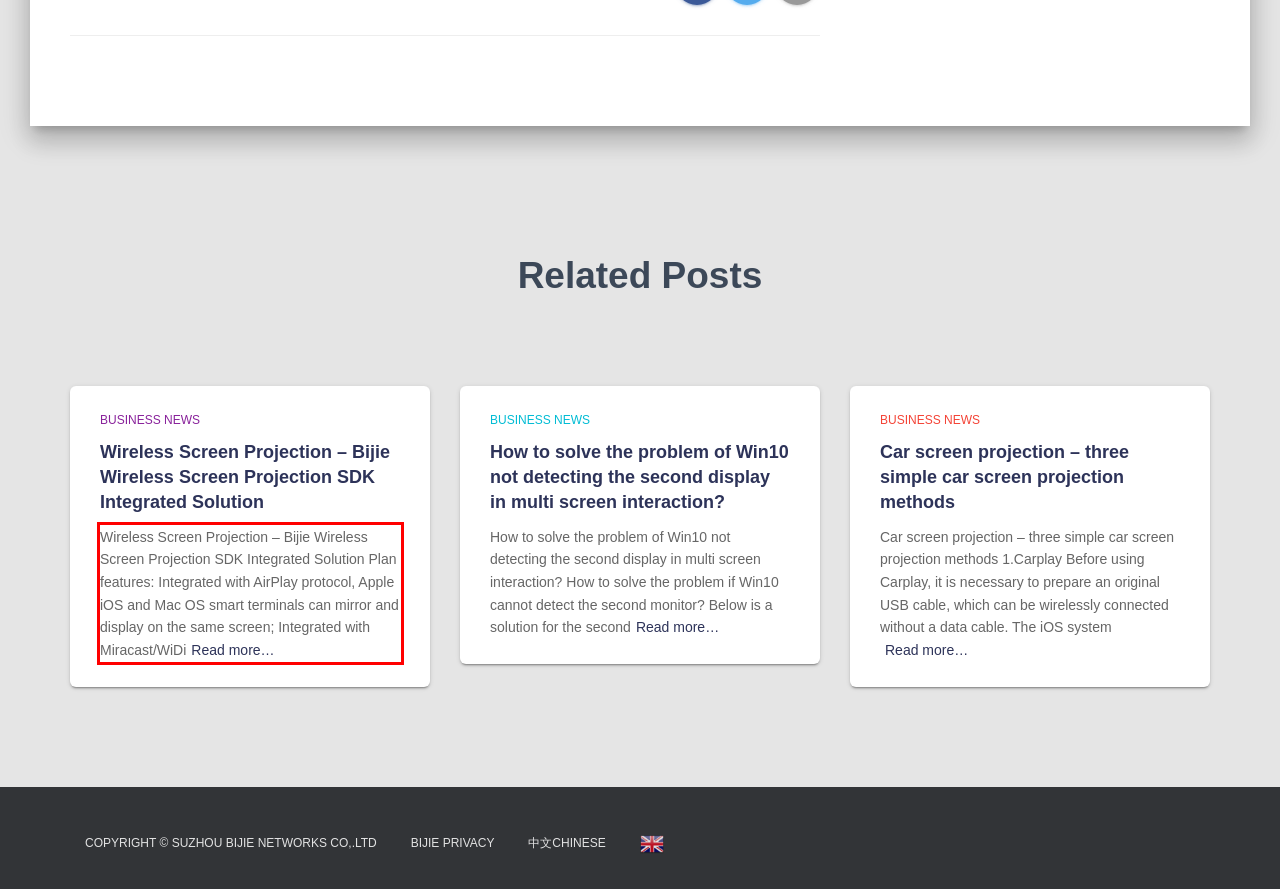Analyze the screenshot of a webpage where a red rectangle is bounding a UI element. Extract and generate the text content within this red bounding box.

Wireless Screen Projection – Bijie Wireless Screen Projection SDK Integrated Solution Plan features: Integrated with AirPlay protocol, Apple iOS and Mac OS smart terminals can mirror and display on the same screen; Integrated with Miracast/WiDiRead more…